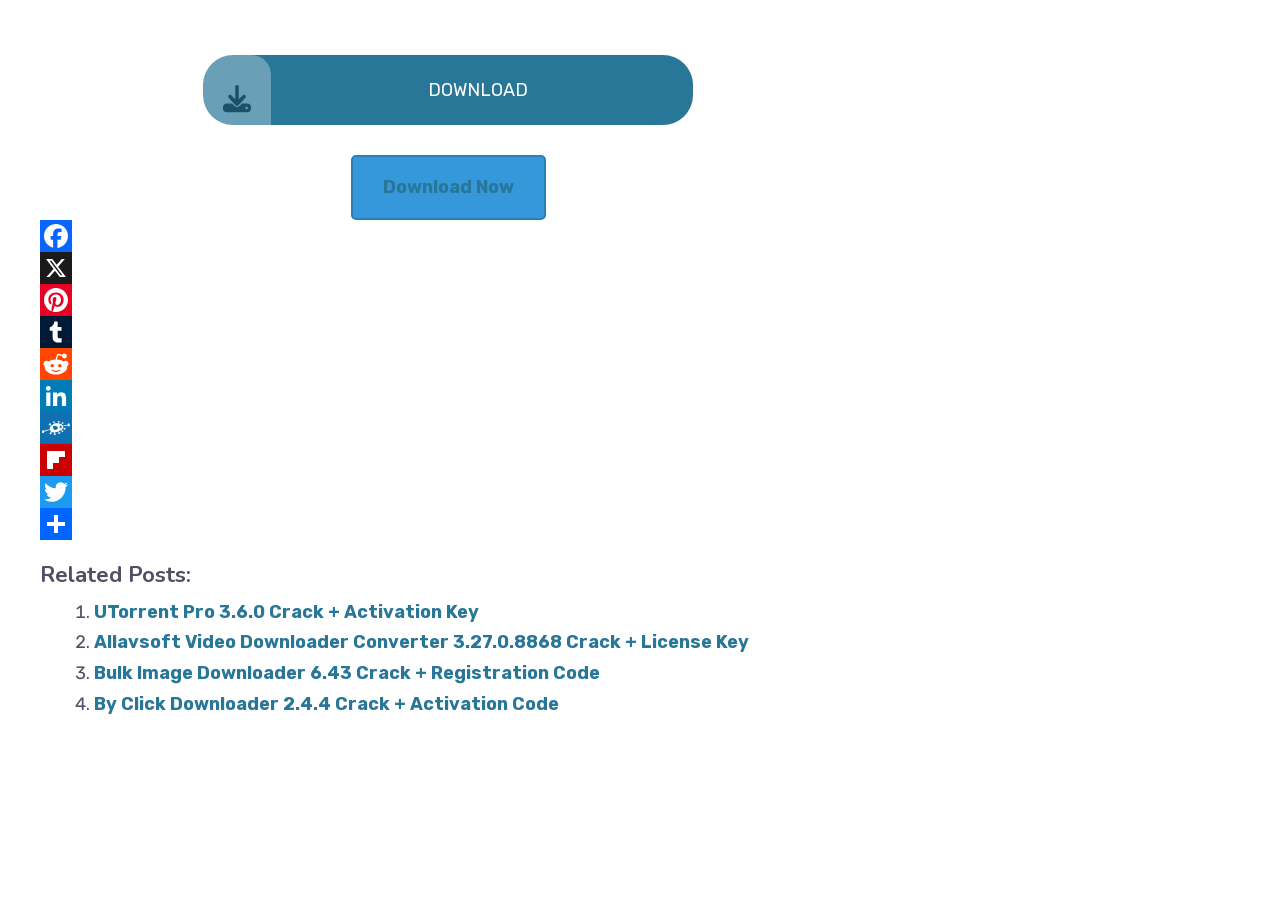How many related posts are listed?
Provide an in-depth and detailed explanation in response to the question.

I counted the number of related posts listed under the 'Related Posts:' section, which are 4 links labeled 1, 2, 3, and 4.